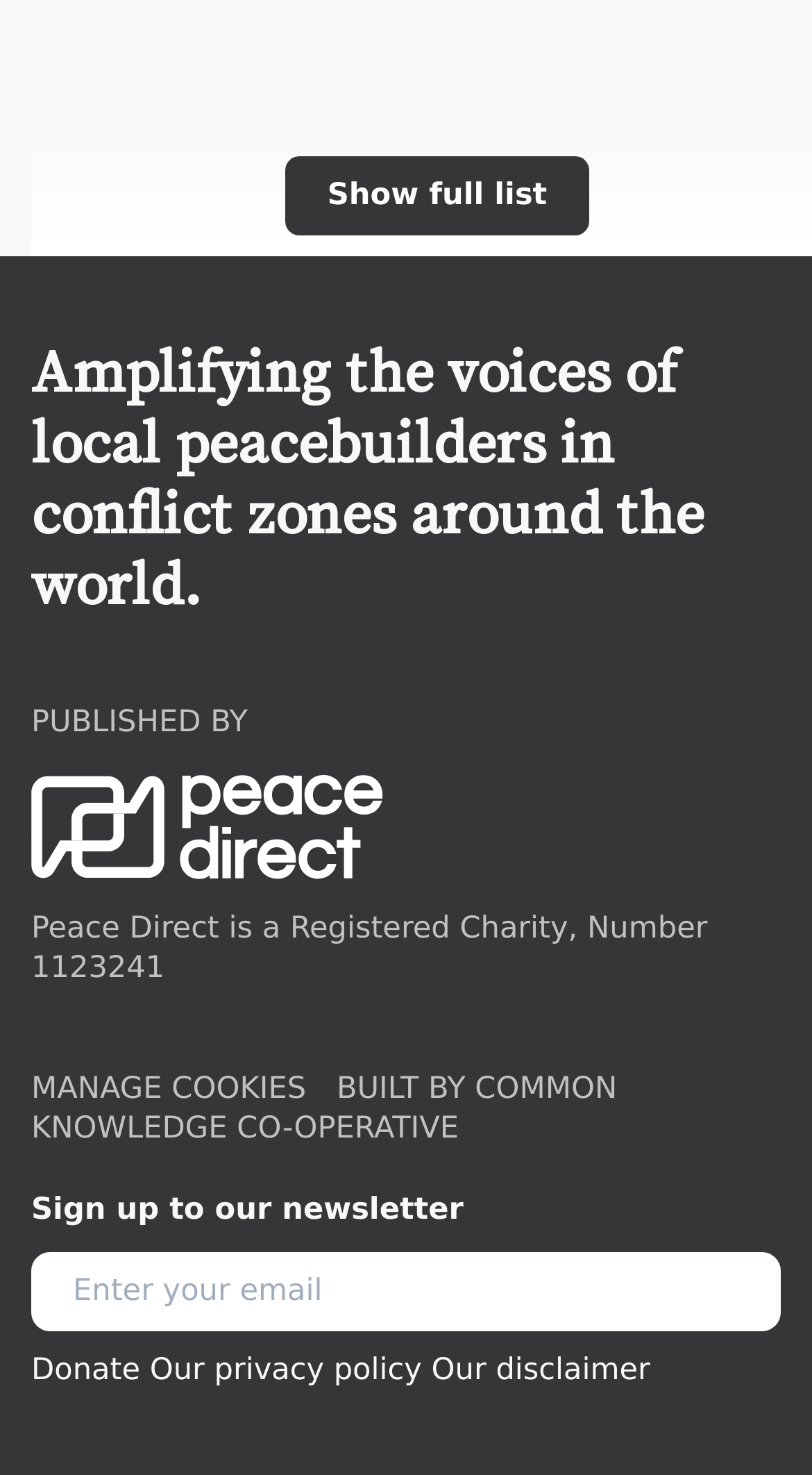What is the button above the blockquote for?
Examine the webpage screenshot and provide an in-depth answer to the question.

The button 'Show full list' is located above the blockquote, but its exact purpose is unclear without more context. However, it likely allows the user to view a more comprehensive list of something related to Peace Direct's work.